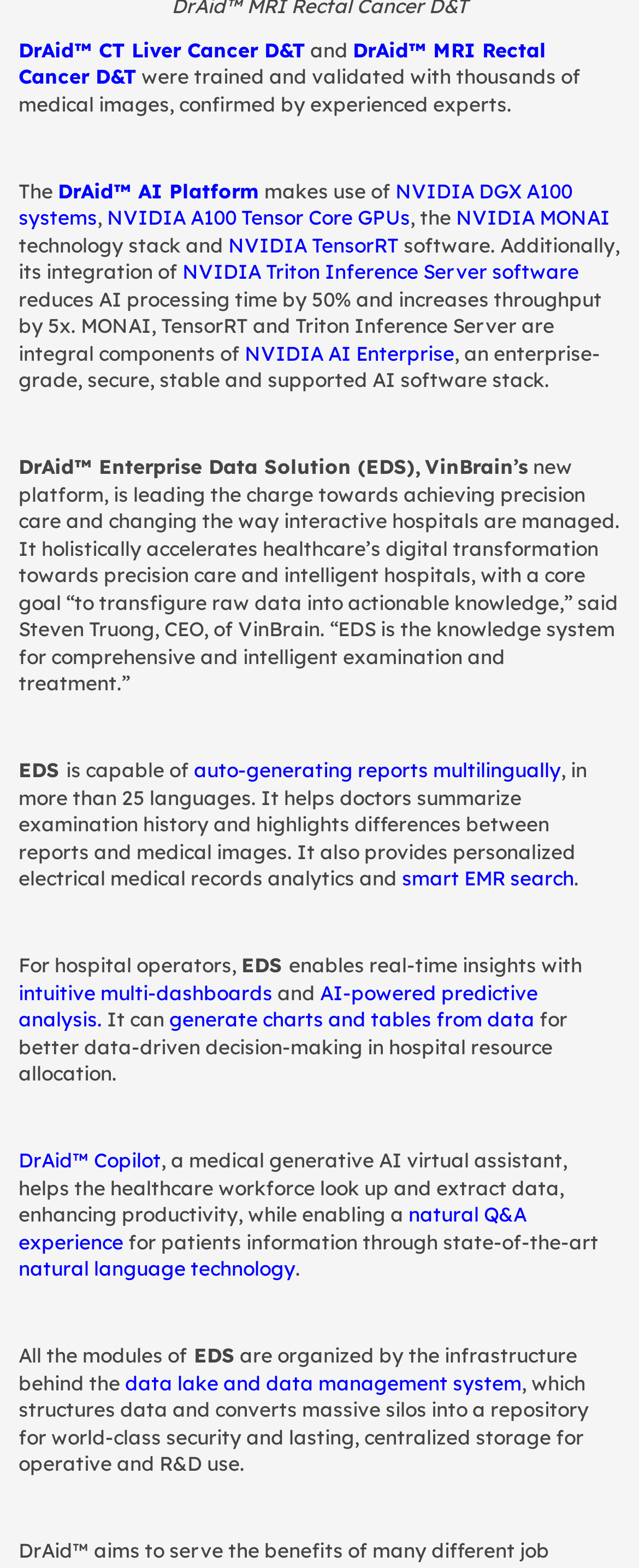Kindly determine the bounding box coordinates for the clickable area to achieve the given instruction: "Check out DrAid™ Copilot".

[0.029, 0.732, 0.252, 0.748]